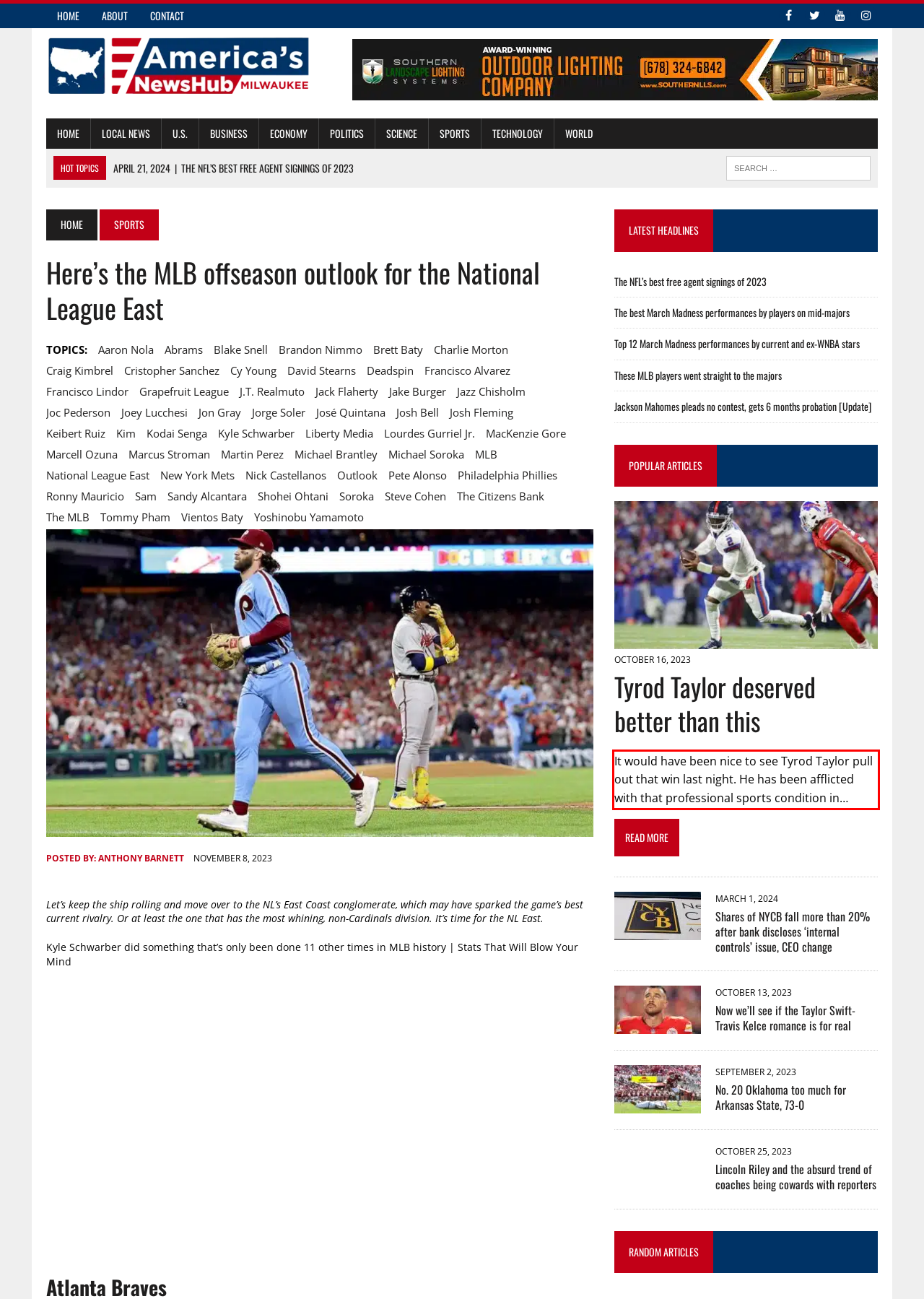Within the screenshot of the webpage, there is a red rectangle. Please recognize and generate the text content inside this red bounding box.

It would have been nice to see Tyrod Taylor pull out that win last night. He has been afflicted with that professional sports condition in…